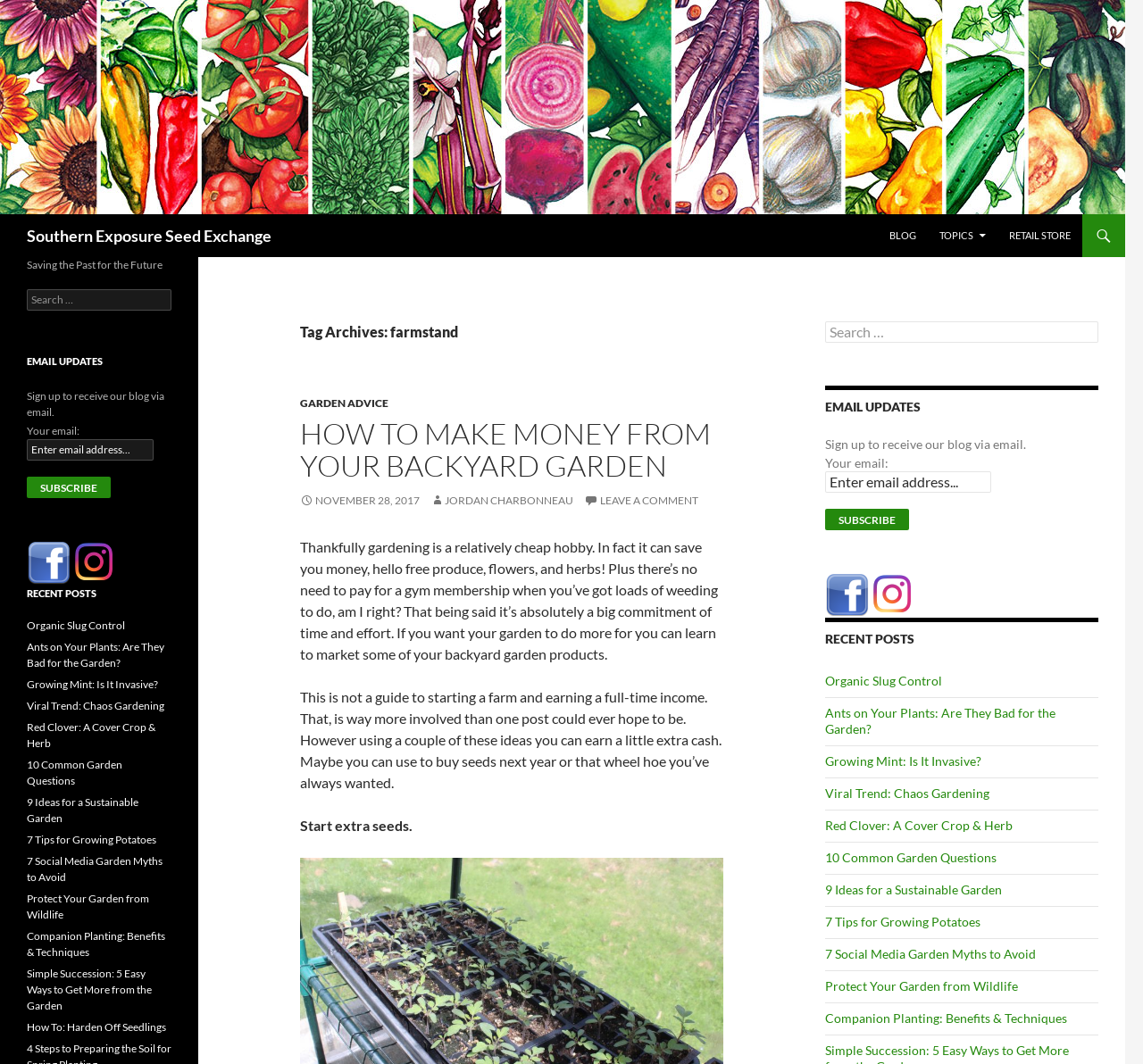Show the bounding box coordinates of the region that should be clicked to follow the instruction: "Get Connected!."

None